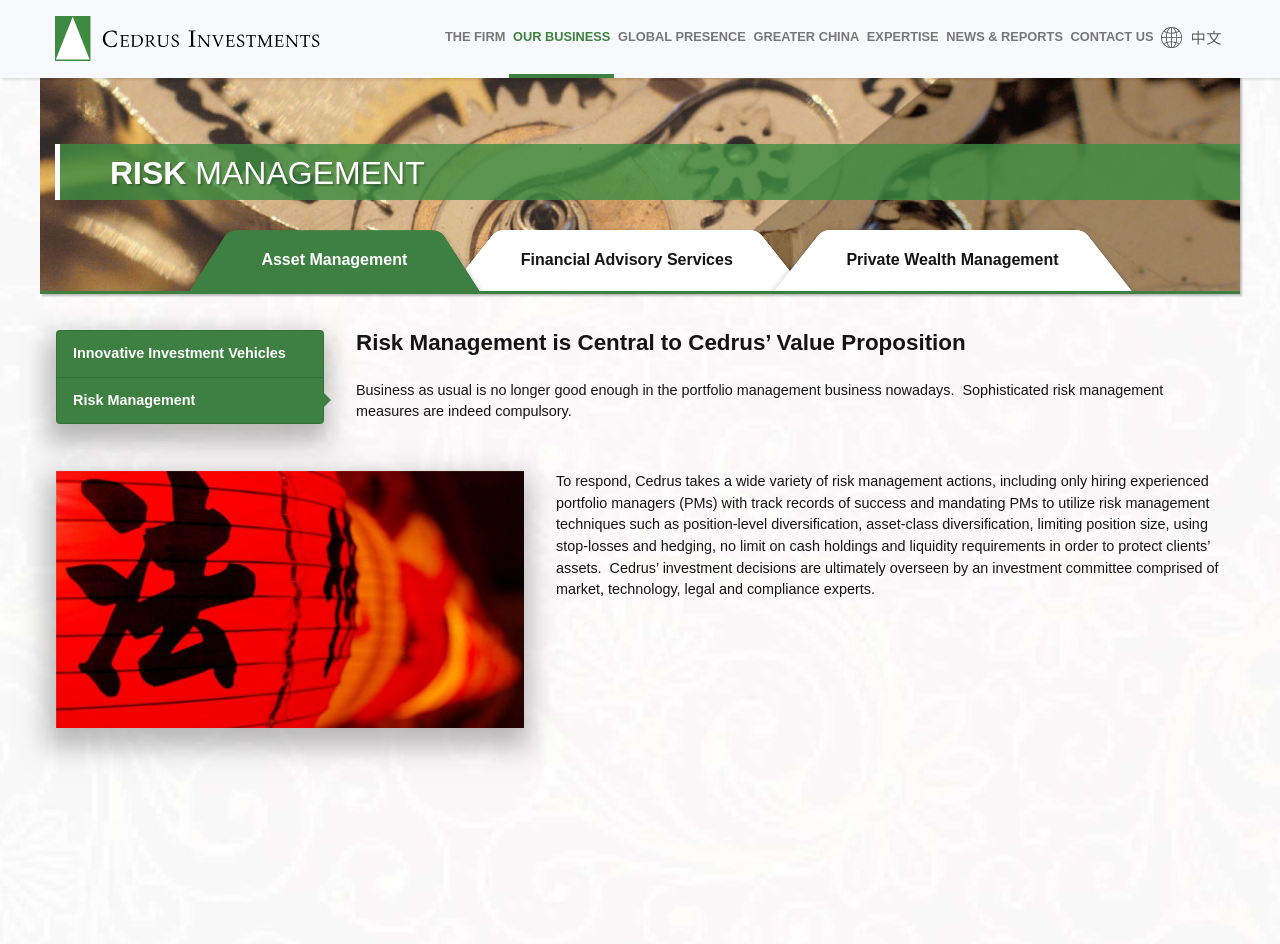Provide a brief response using a word or short phrase to this question:
What are the three services offered by Cedrus Investments?

Asset Management, Financial Advisory Services, Private Wealth Management